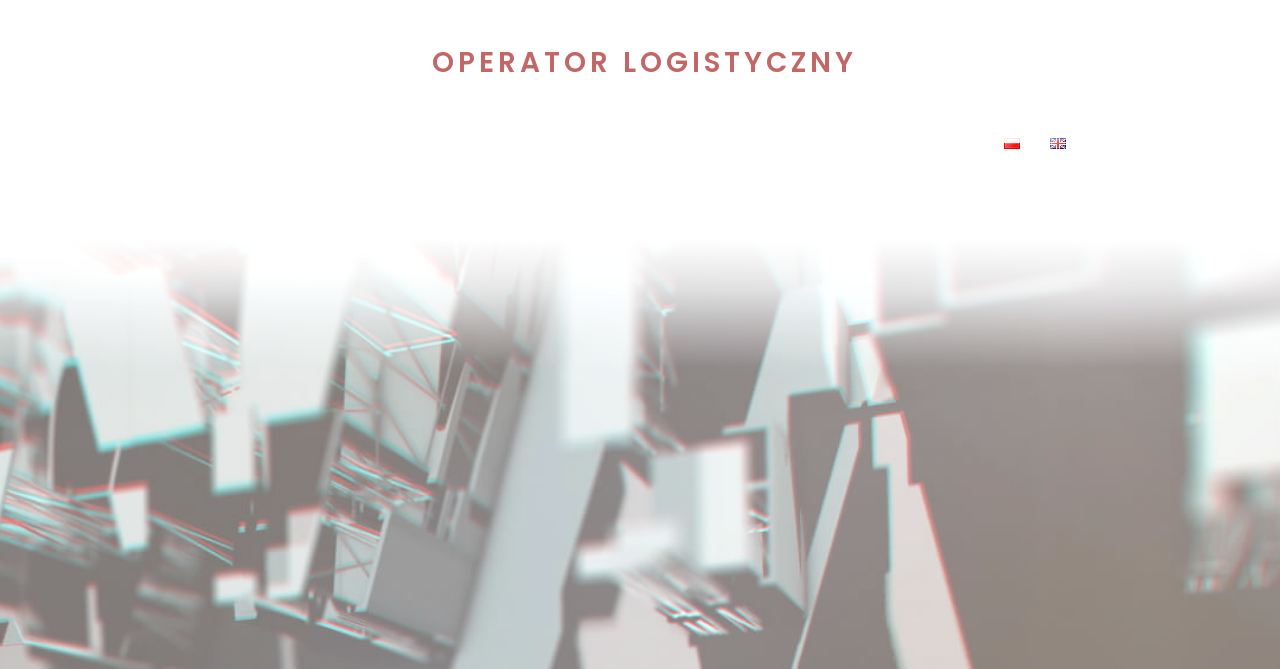Using the provided element description, identify the bounding box coordinates as (top-left x, top-left y, bottom-right x, bottom-right y). Ensure all values are between 0 and 1. Description: Location

[0.861, 0.103, 0.933, 0.176]